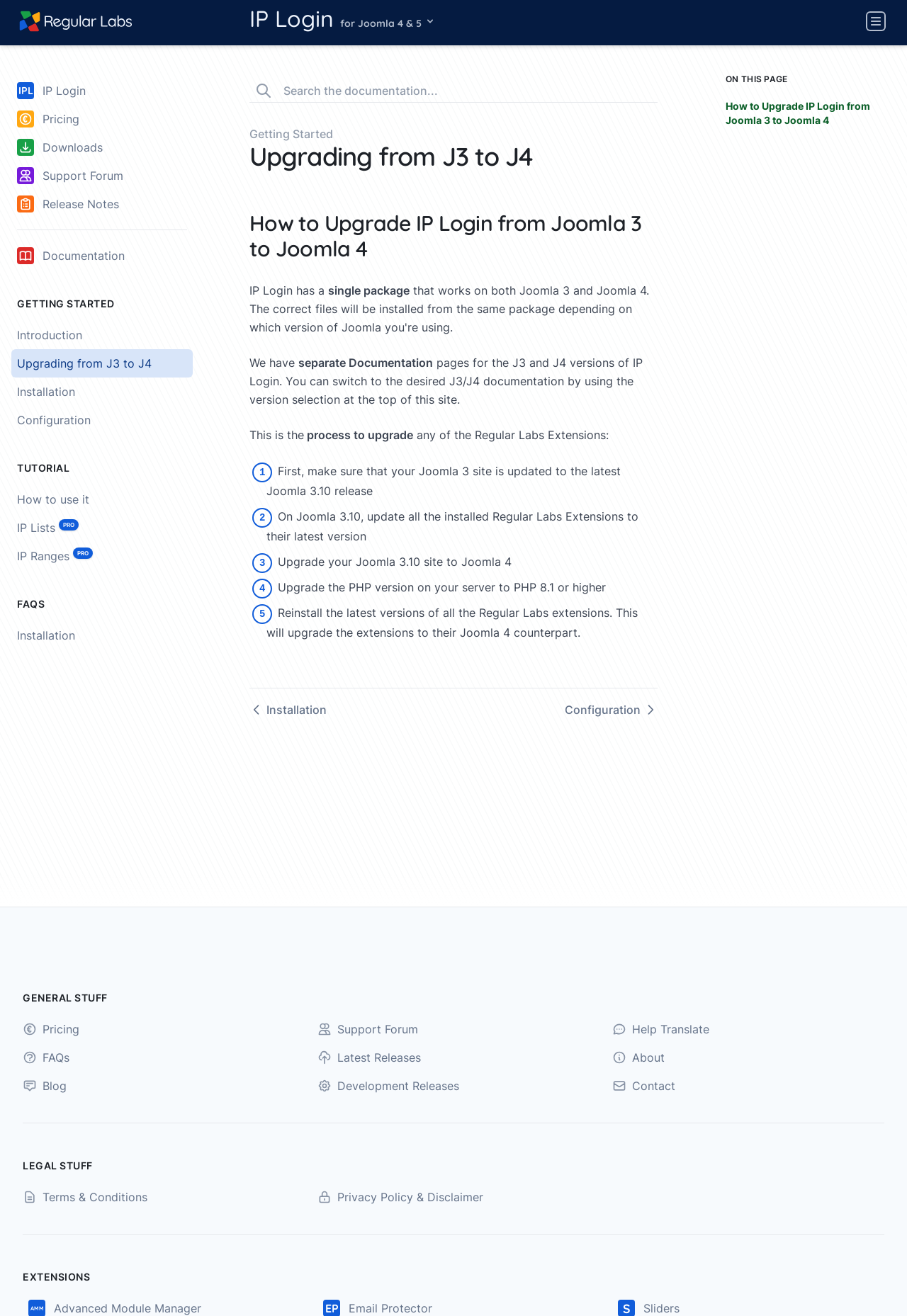Please specify the bounding box coordinates of the area that should be clicked to accomplish the following instruction: "Read the 'Getting Started' tutorial". The coordinates should consist of four float numbers between 0 and 1, i.e., [left, top, right, bottom].

[0.019, 0.216, 0.206, 0.244]